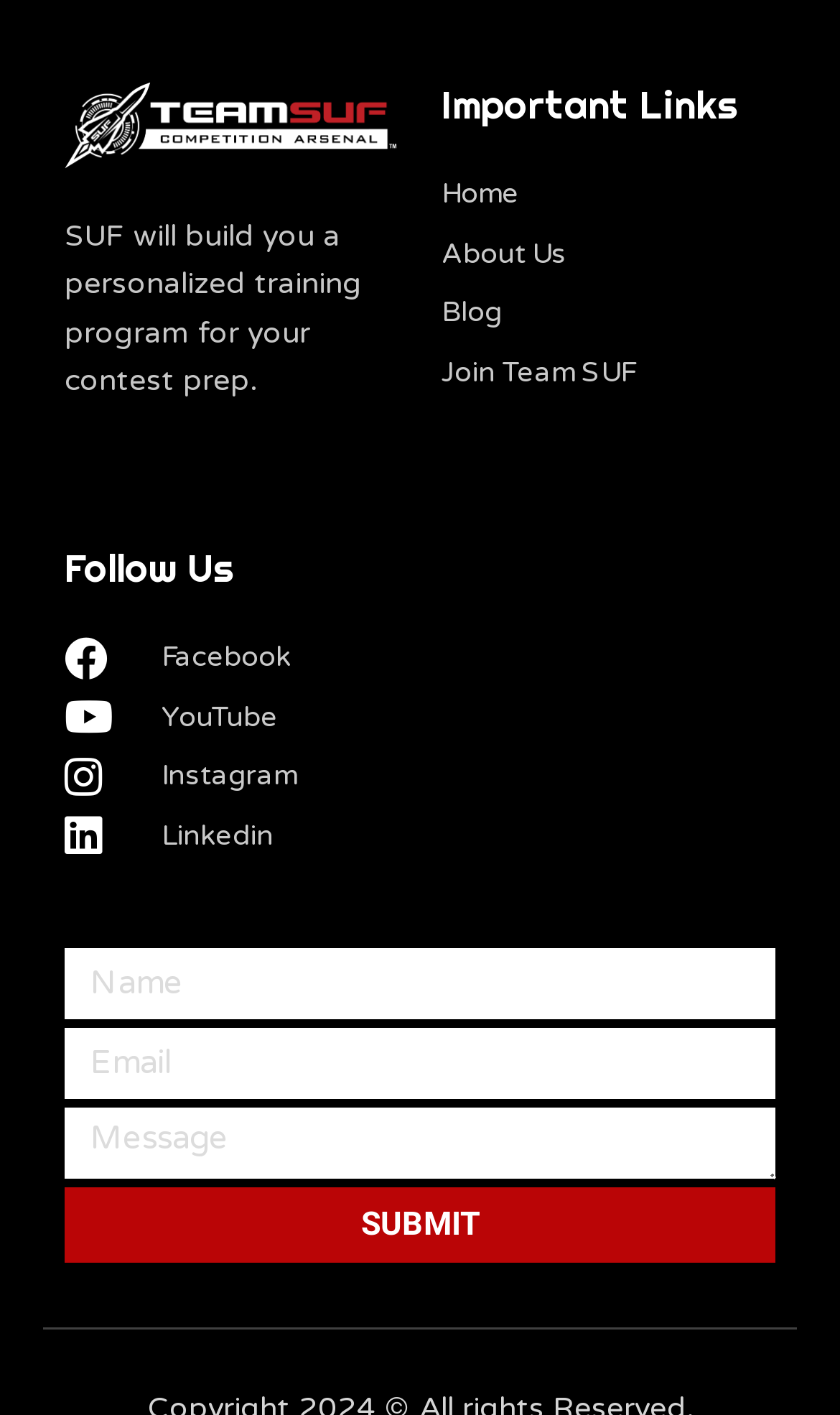Please find the bounding box coordinates of the section that needs to be clicked to achieve this instruction: "Enter your name".

[0.077, 0.669, 0.923, 0.72]